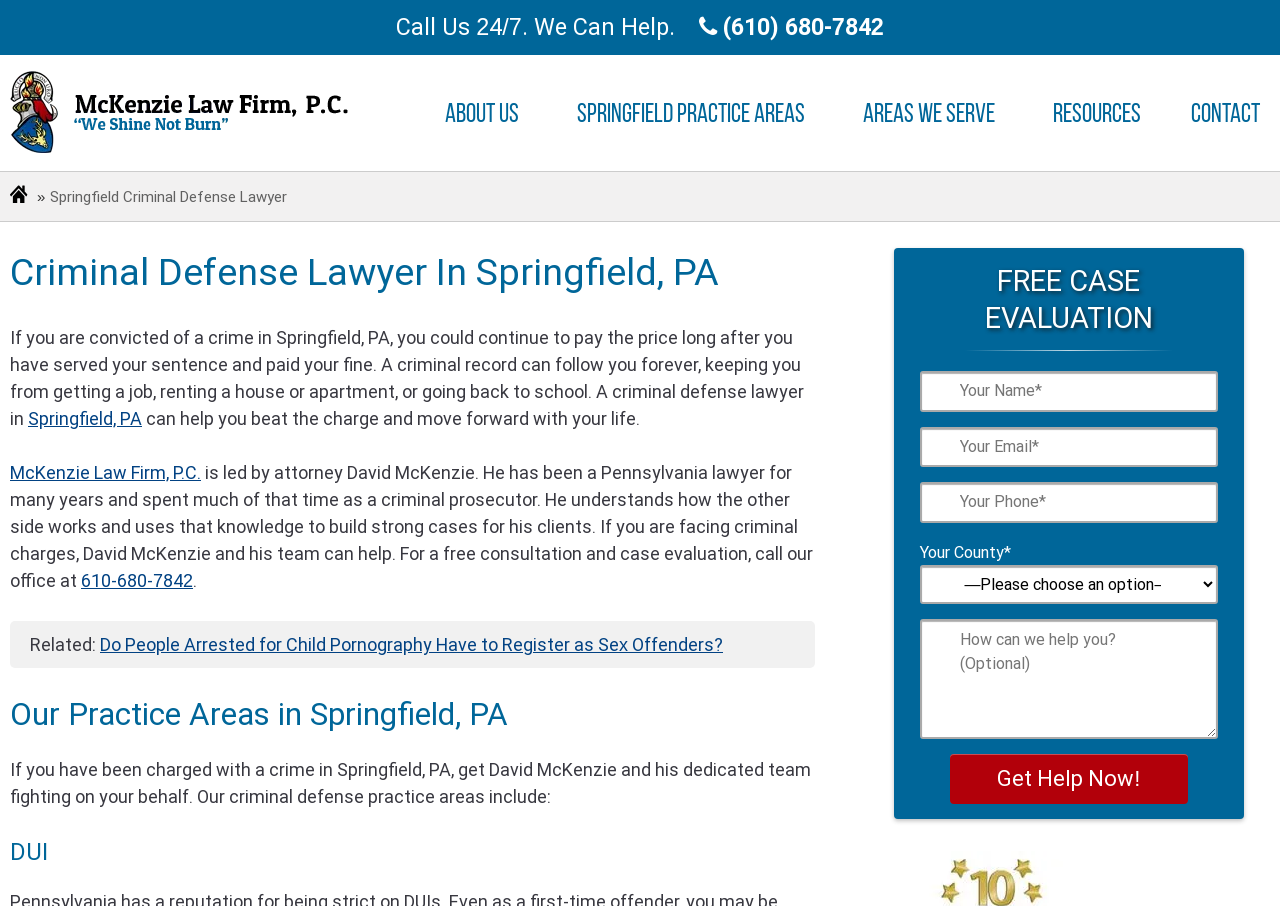Give a succinct answer to this question in a single word or phrase: 
What type of cases does the law firm handle?

Criminal defense cases